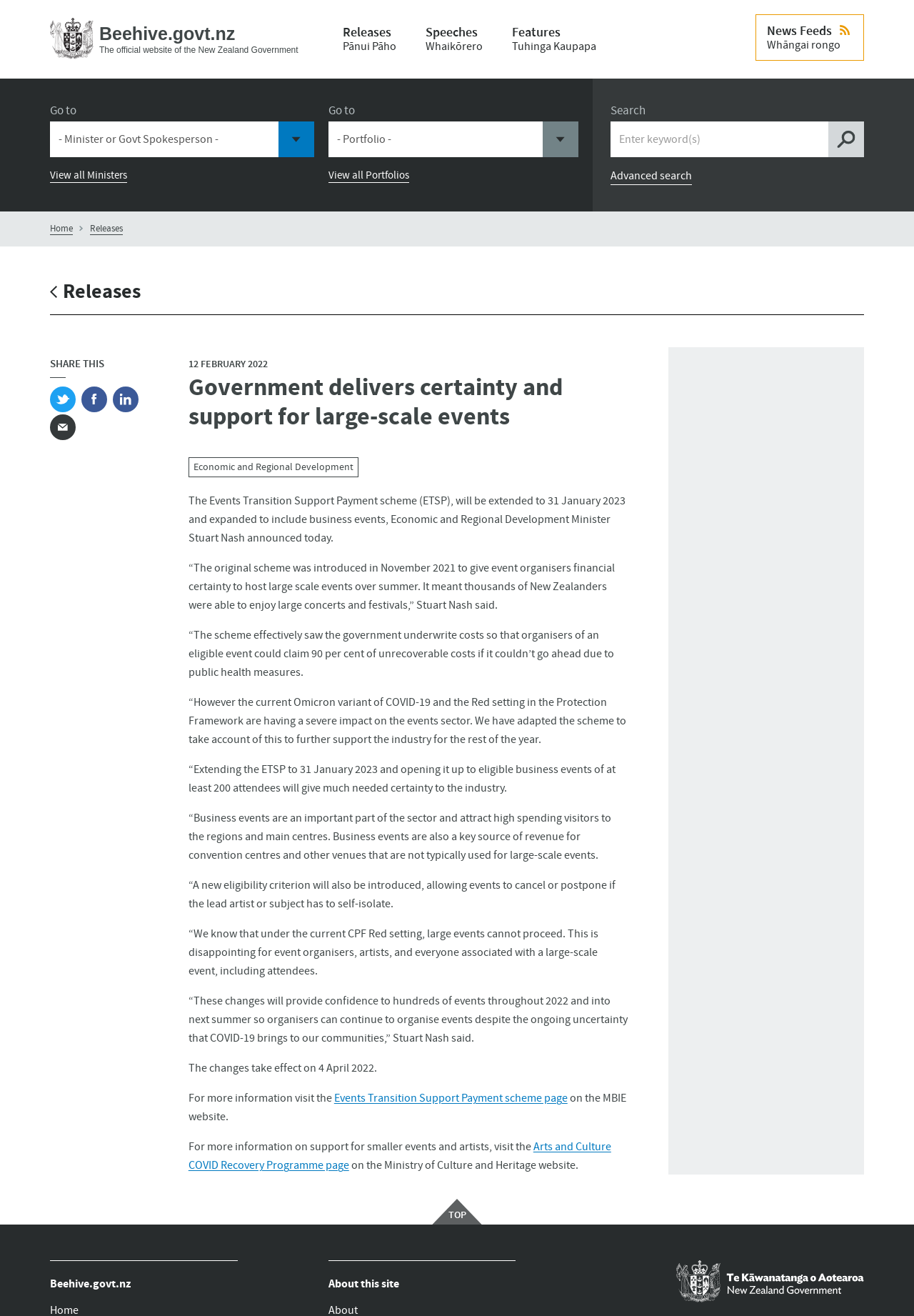Specify the bounding box coordinates of the element's area that should be clicked to execute the given instruction: "Share on Twitter". The coordinates should be four float numbers between 0 and 1, i.e., [left, top, right, bottom].

[0.055, 0.294, 0.083, 0.314]